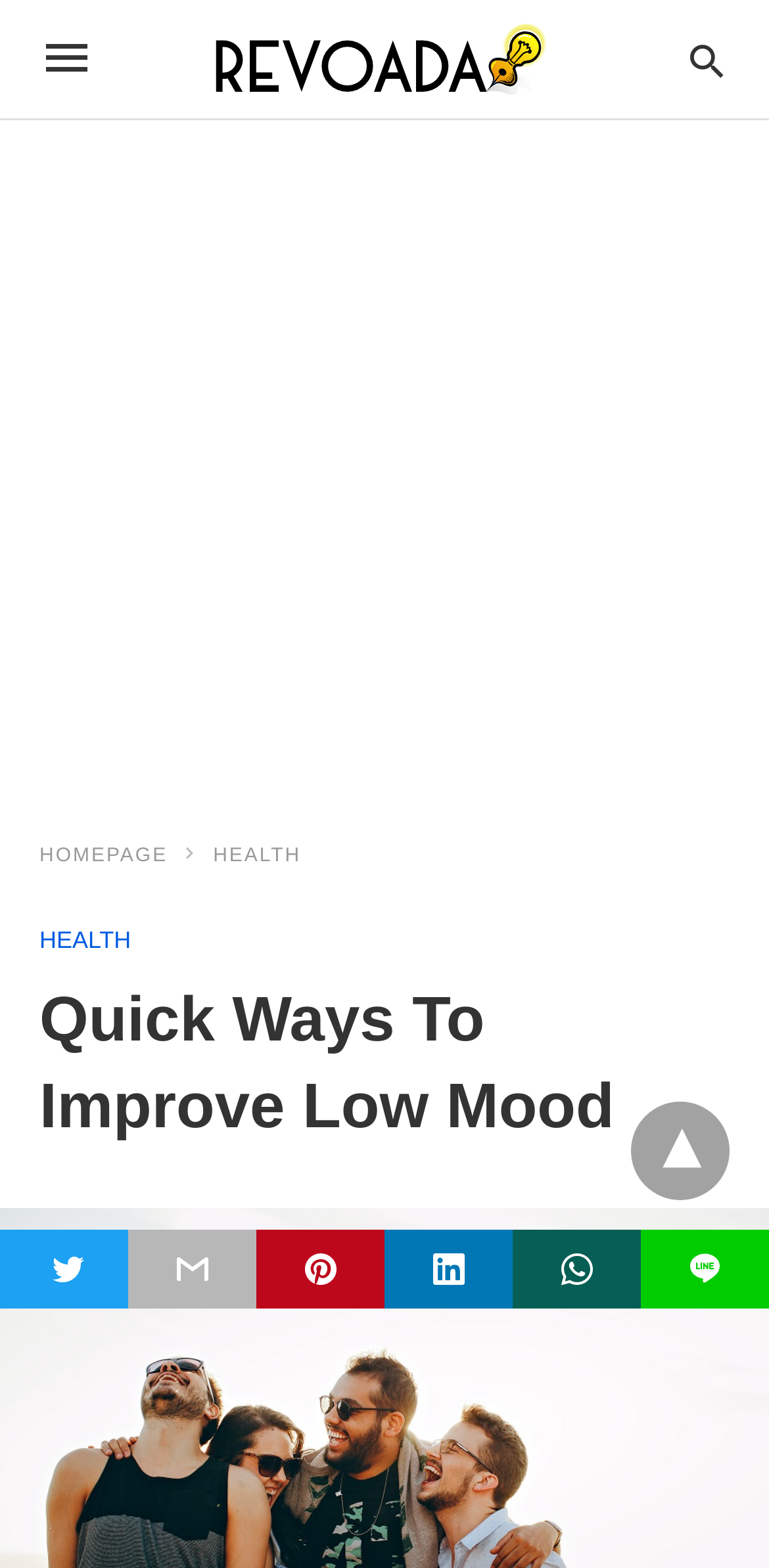What is the purpose of the search bar?
Please provide a detailed and thorough answer to the question.

The search bar is located at the top right corner of the webpage with a bounding box coordinate of [0.987, 0.187, 0.99, 0.189] and has a label text of 'Type your query', indicating that it is used to search for specific content on the website.